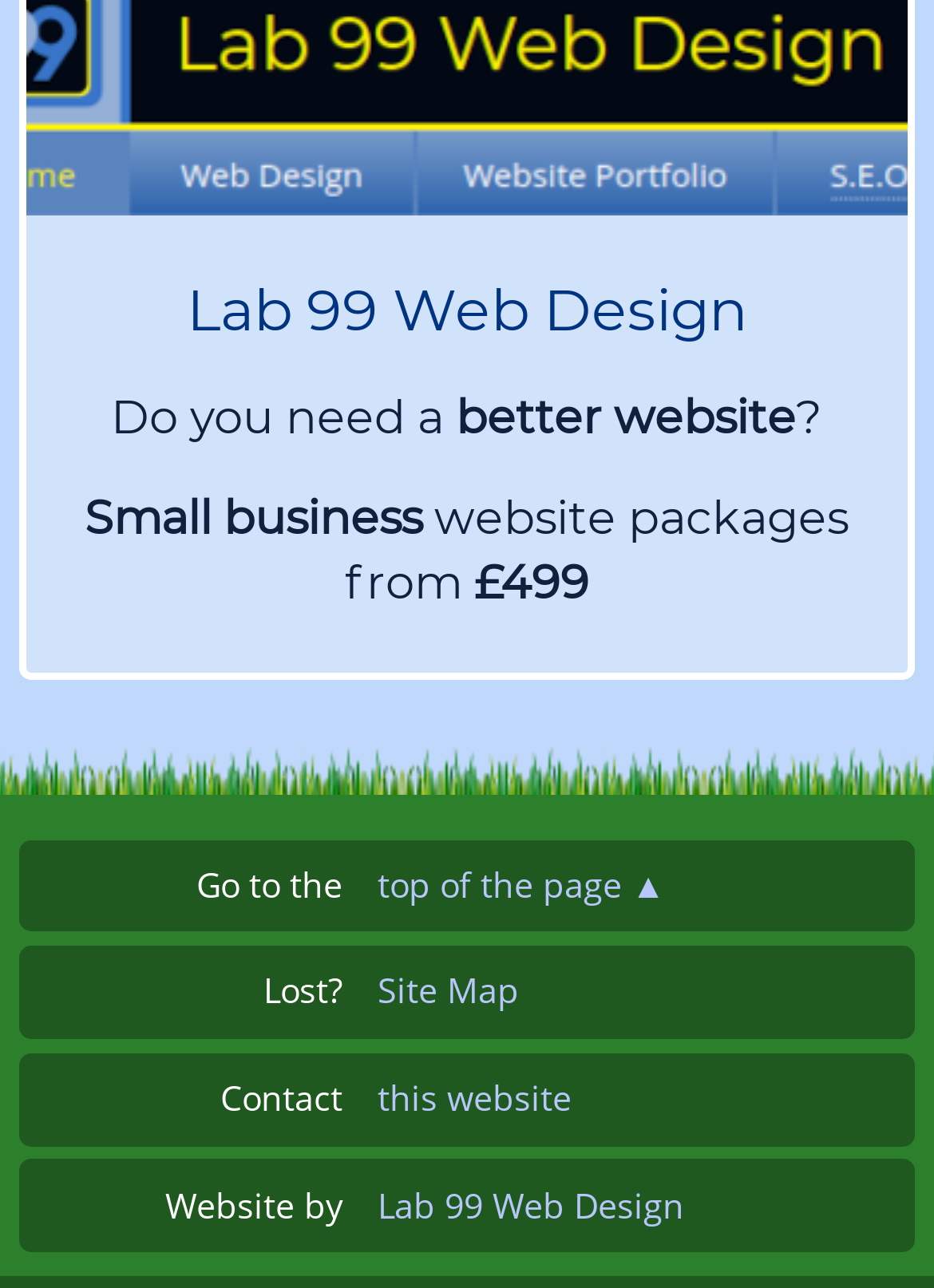Carefully examine the image and provide an in-depth answer to the question: What is the purpose of the 'Site Map' link?

I found the answer by looking at the description list, where it says 'Lost?' followed by a link to 'Site Map', which suggests that the 'Site Map' link is intended to help users navigate the website when they are lost.